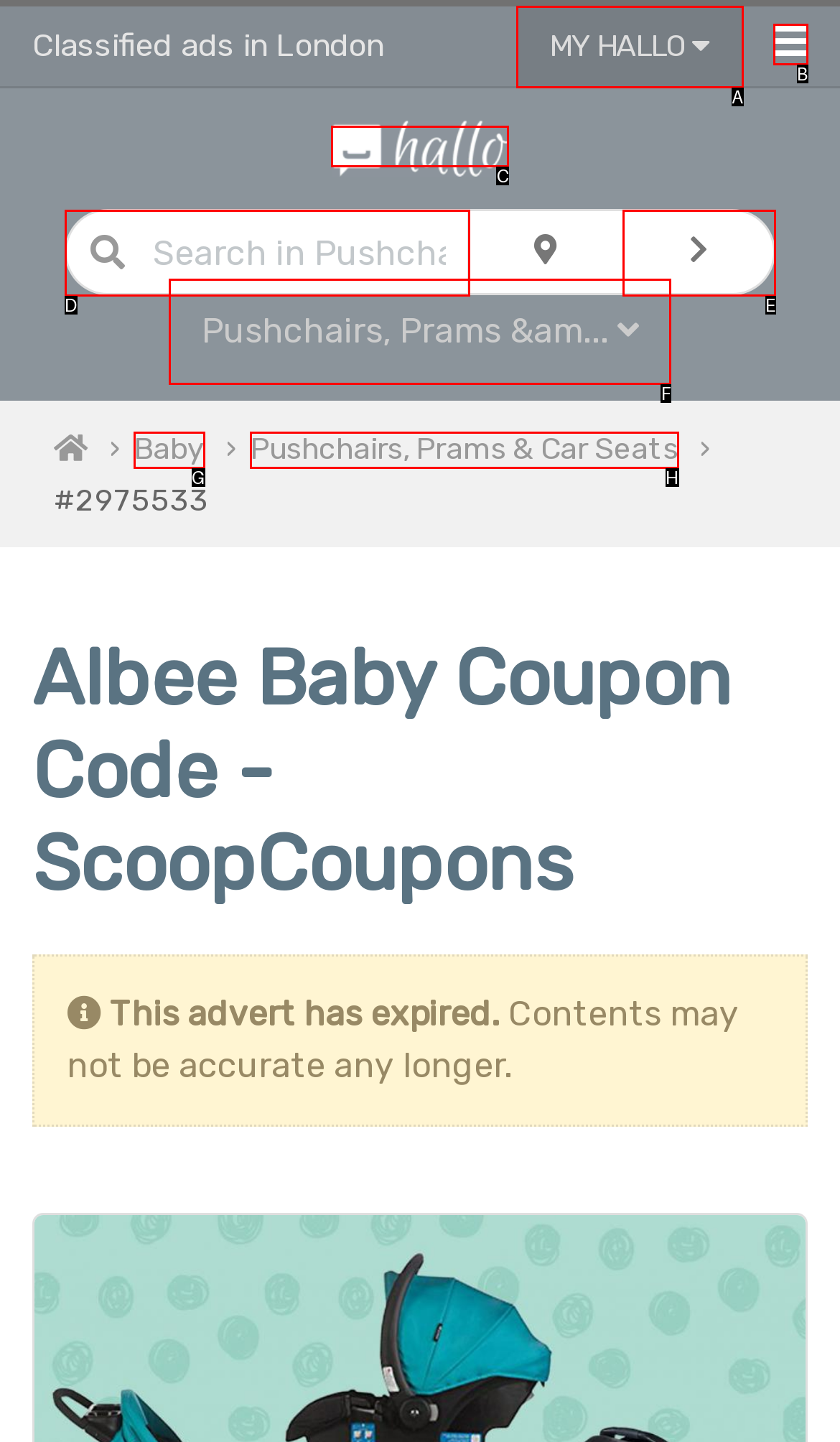Identify the HTML element to click to execute this task: Click on MY HALLO Respond with the letter corresponding to the proper option.

A